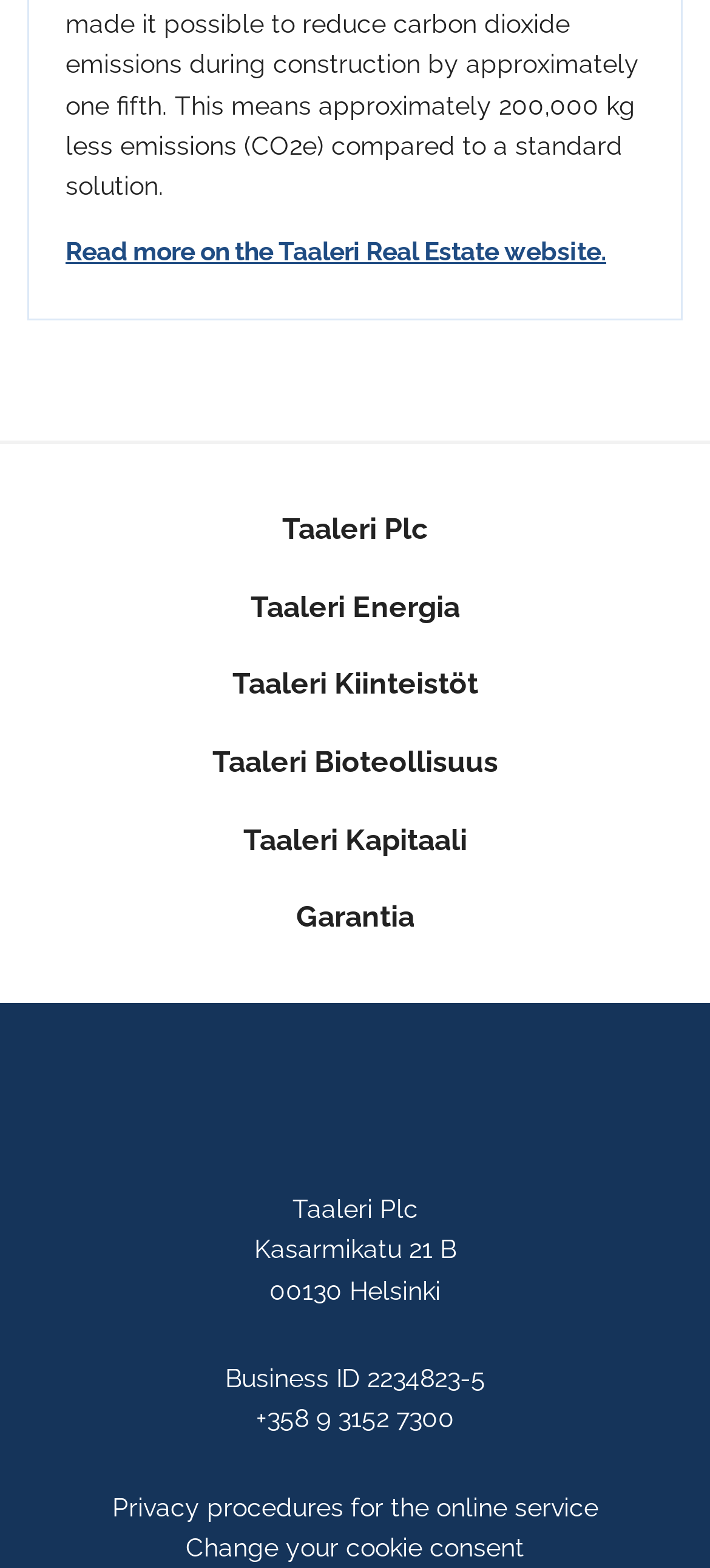How many links are there to other Taaleri websites?
Based on the screenshot, provide your answer in one word or phrase.

6